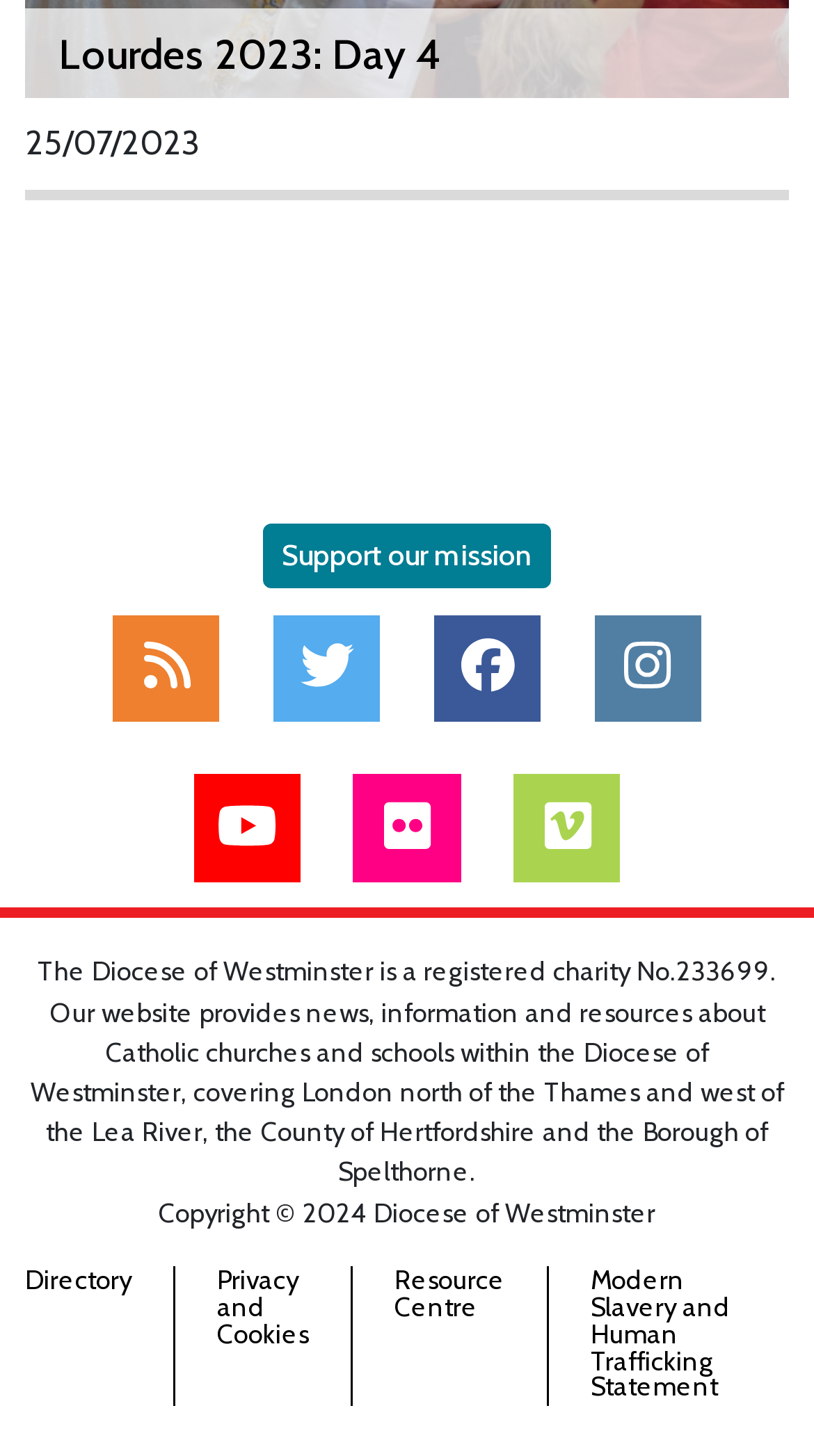What is the purpose of the Diocese of Westminster website?
Based on the screenshot, answer the question with a single word or phrase.

Provide news and resources